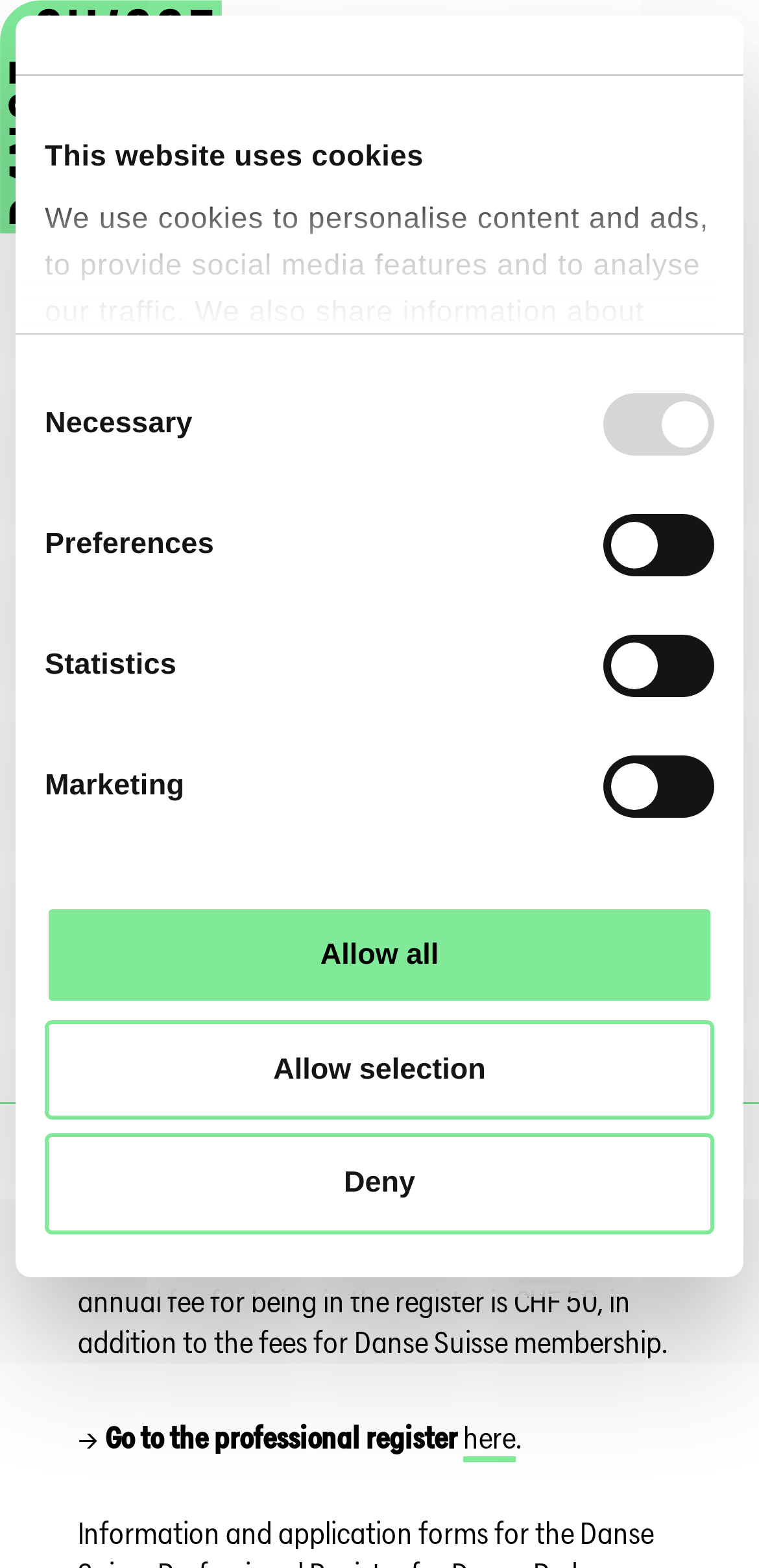Using the image as a reference, answer the following question in as much detail as possible:
What is the topic of the webpage?

I obtained this answer by reading the title and the content of the webpage, which suggests that the topic of the webpage is dance pedagogy, specifically the professional register for dance educators in Switzerland.